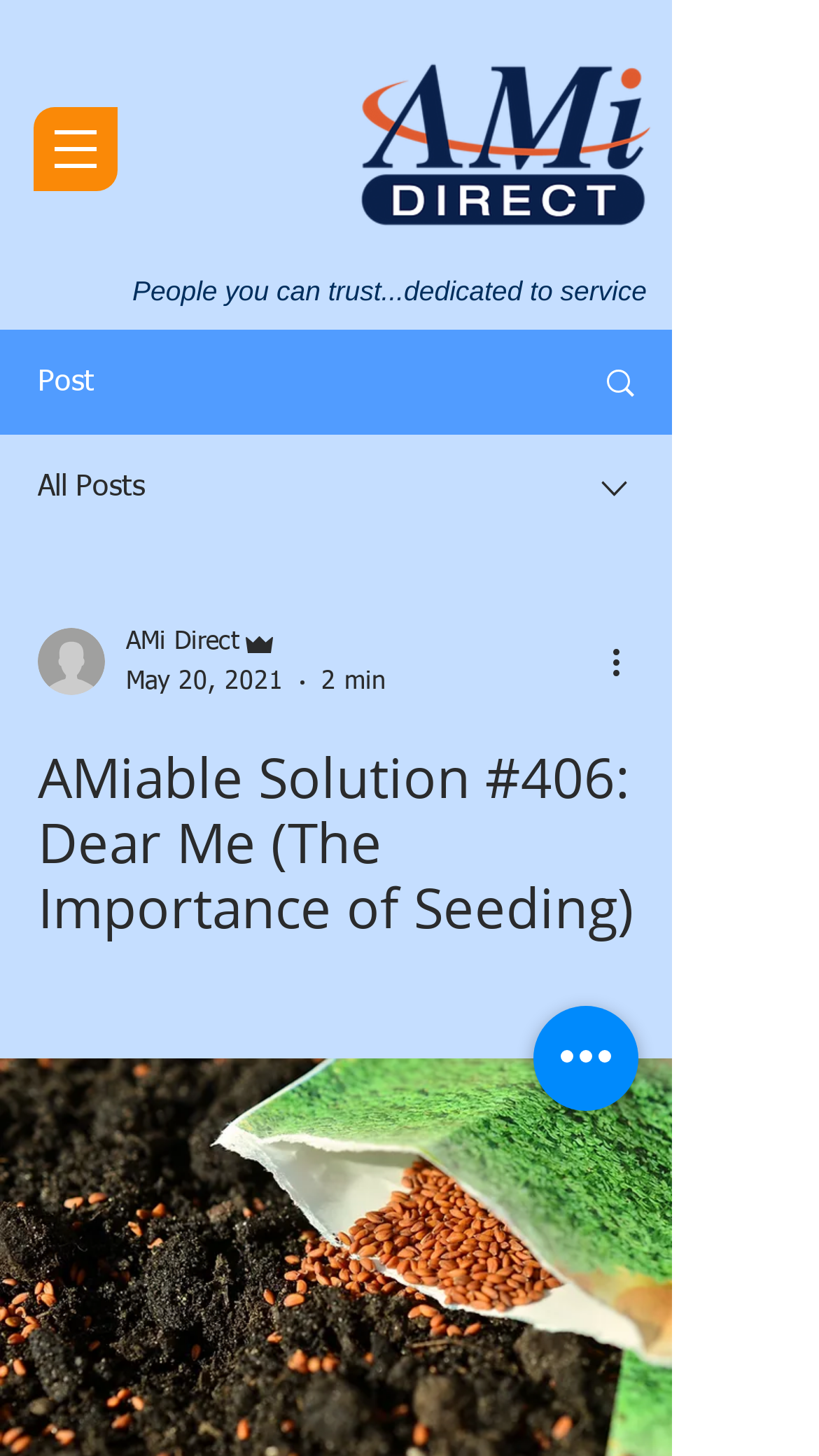What is the text on the top-left corner?
Provide a concise answer using a single word or phrase based on the image.

Site